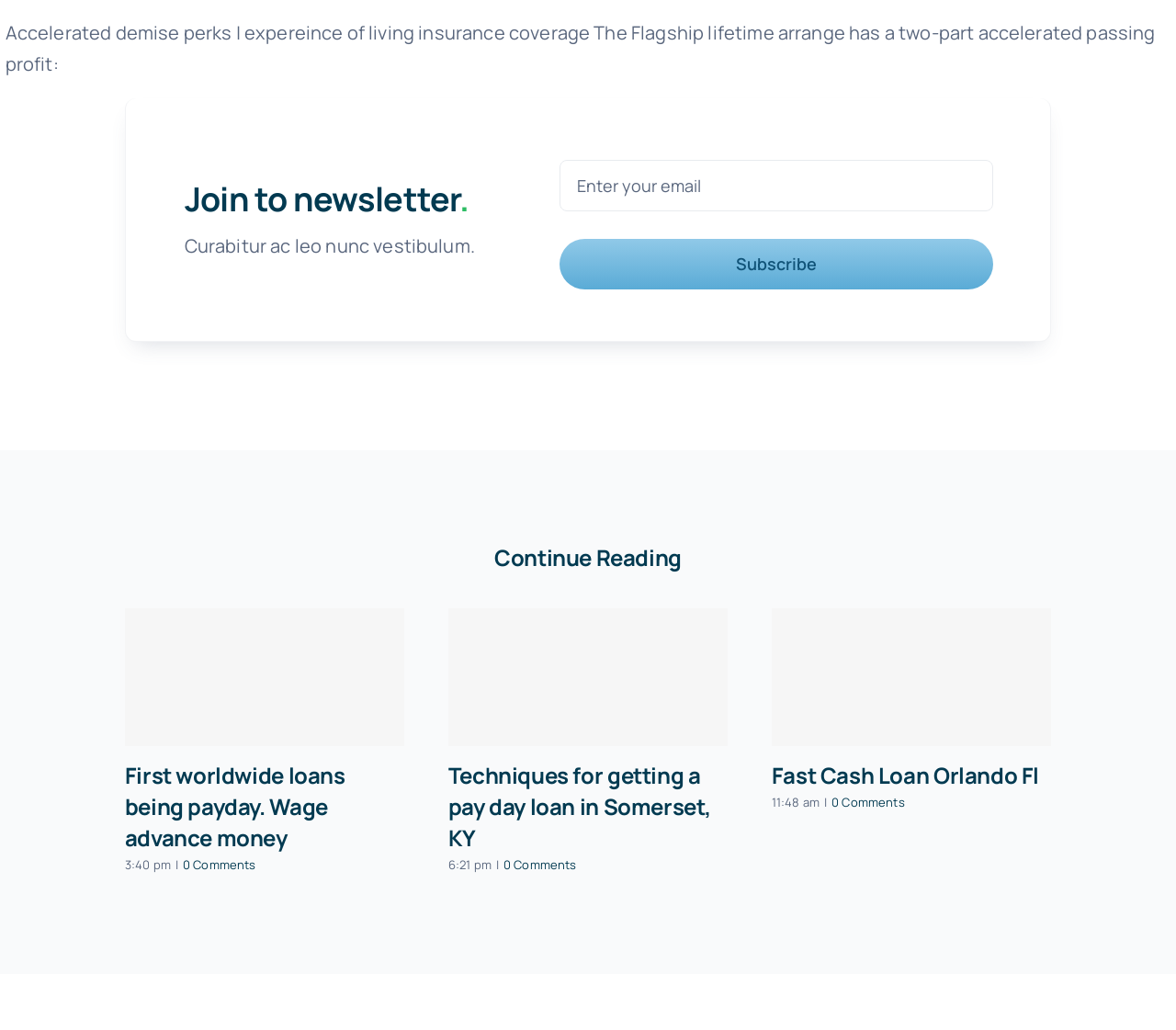How many comments are there on the third article?
Answer the question with just one word or phrase using the image.

0